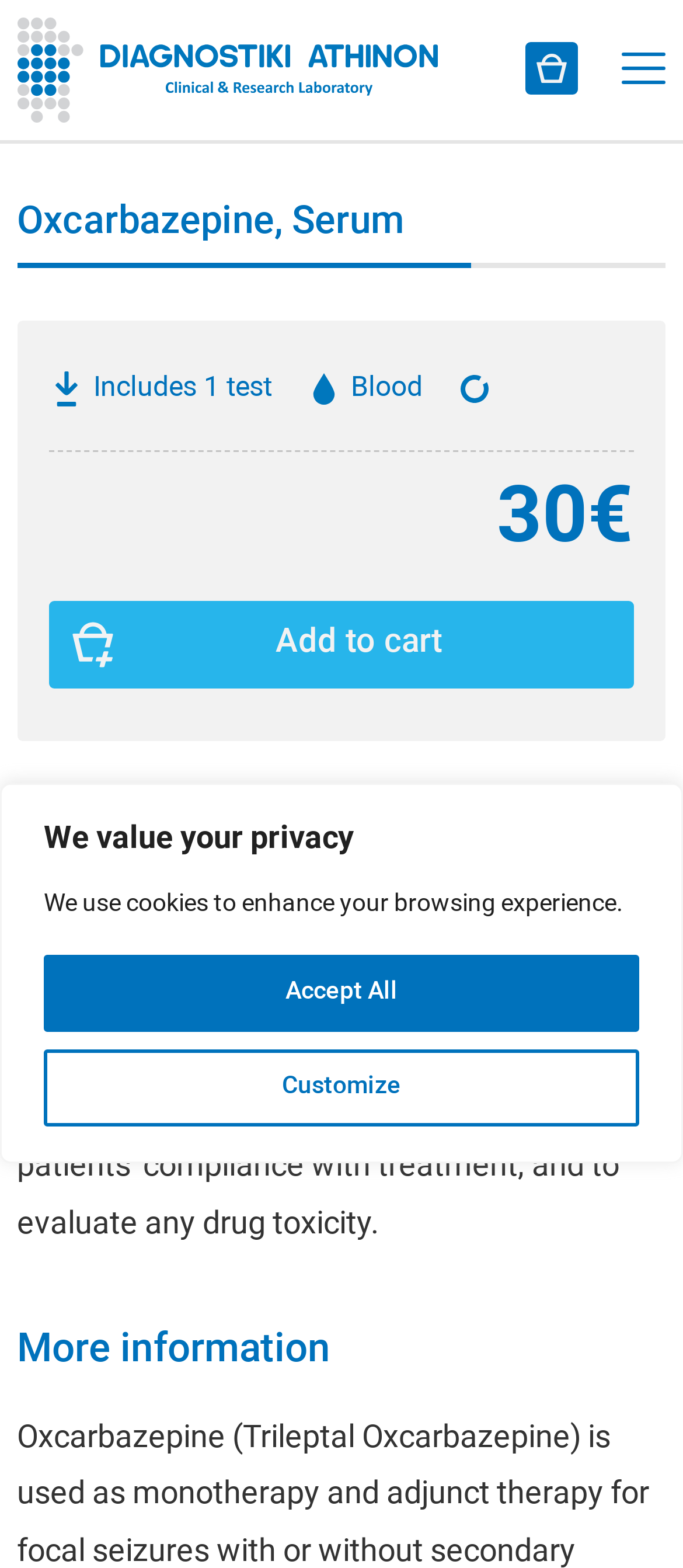Bounding box coordinates are specified in the format (top-left x, top-left y, bottom-right x, bottom-right y). All values are floating point numbers bounded between 0 and 1. Please provide the bounding box coordinate of the region this sentence describes: Add to cart

[0.072, 0.383, 0.927, 0.439]